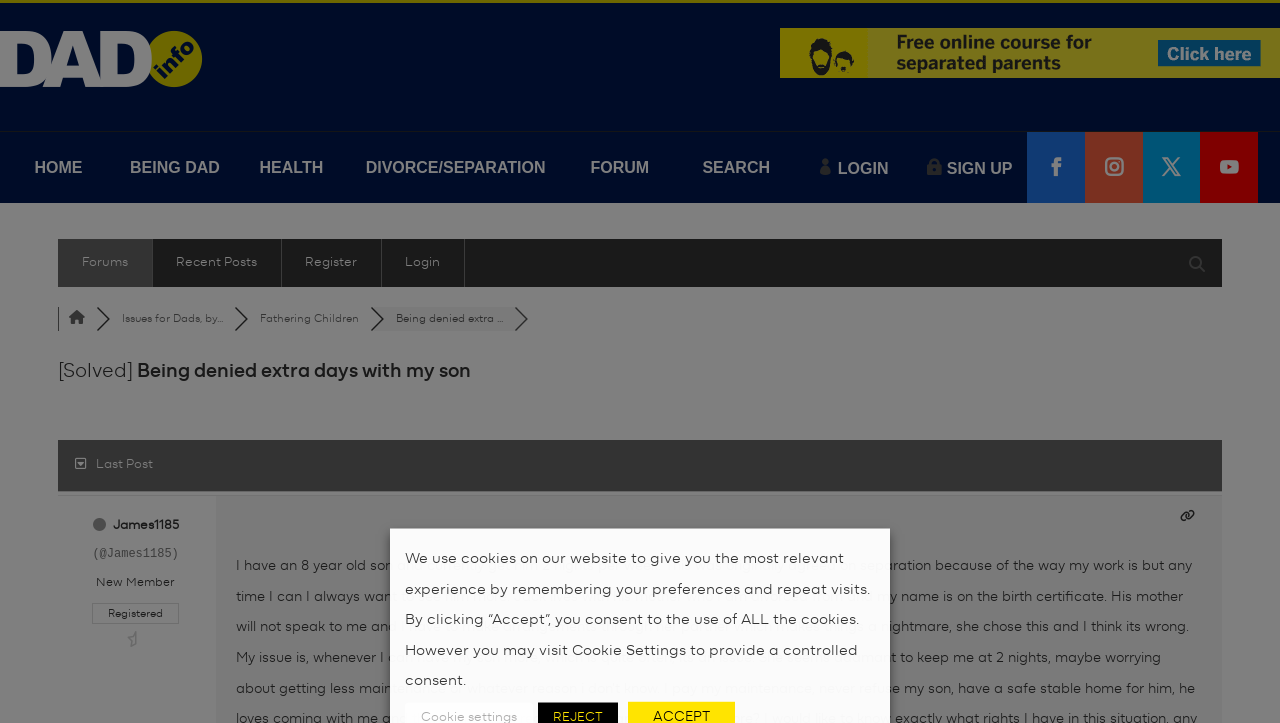What is the rating title of the user who posted the topic?
Answer the question with as much detail as possible.

The rating title of the user who posted the topic can be found below the topic heading, where it says 'Rating Title' and 'New Member'.